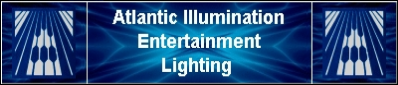Please answer the following question using a single word or phrase: 
What are the artistic representations flanking the text?

Lights or lighting fixtures